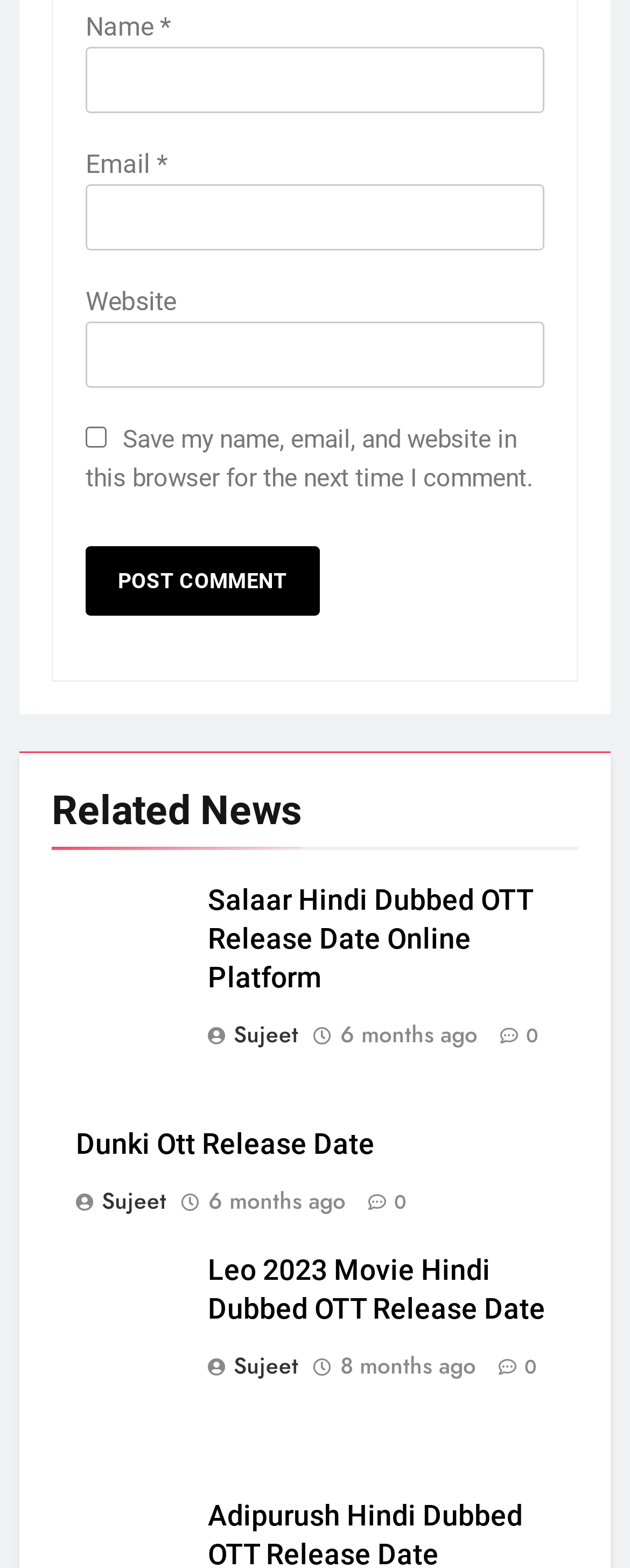What is the primary purpose of the webpage? Using the information from the screenshot, answer with a single word or phrase.

News articles